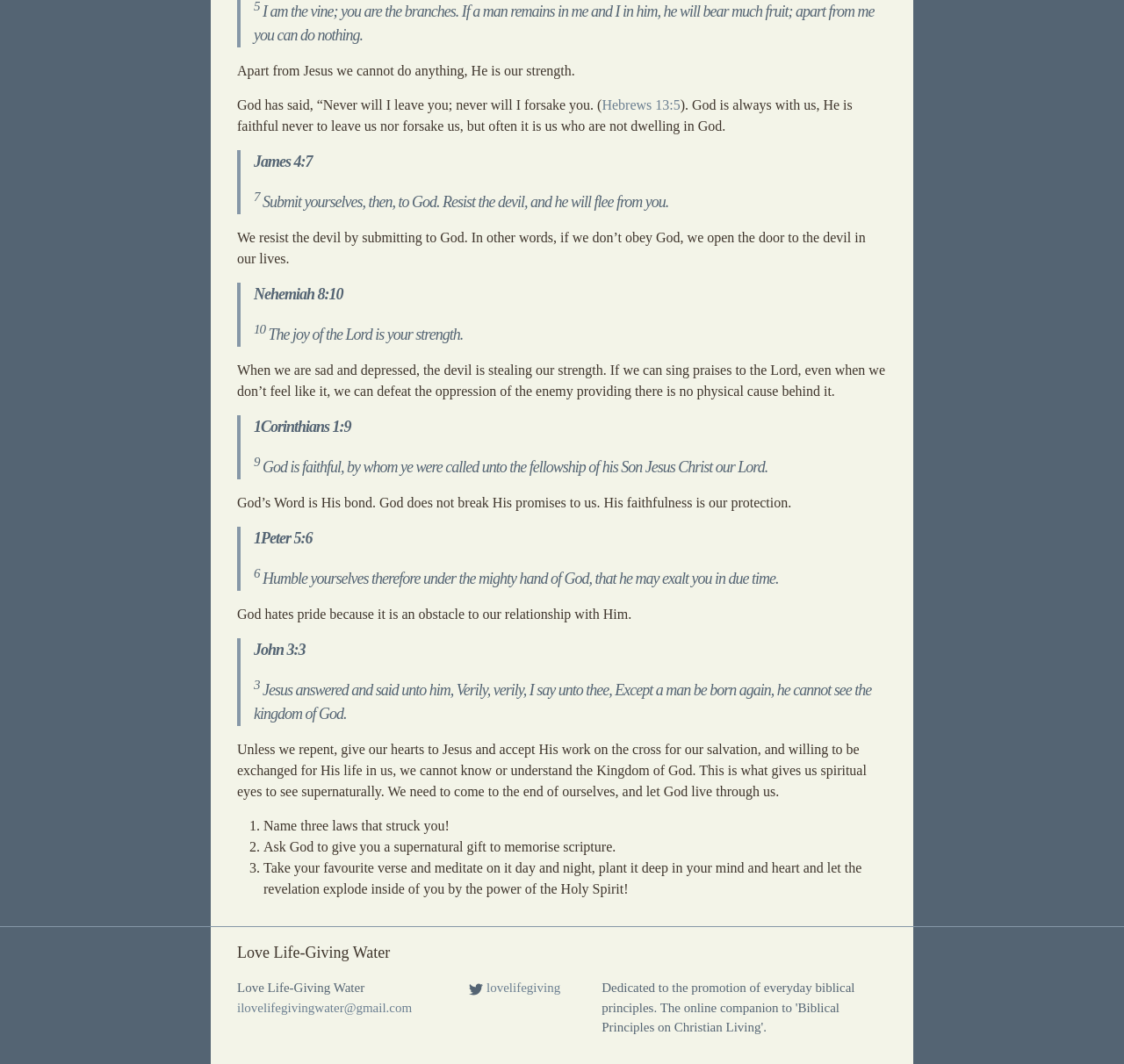What is the main theme of this webpage?
Based on the screenshot, give a detailed explanation to answer the question.

Based on the content of the webpage, it appears to be focused on Christianity, with quotes from the Bible and discussions about God, Jesus, and faith.